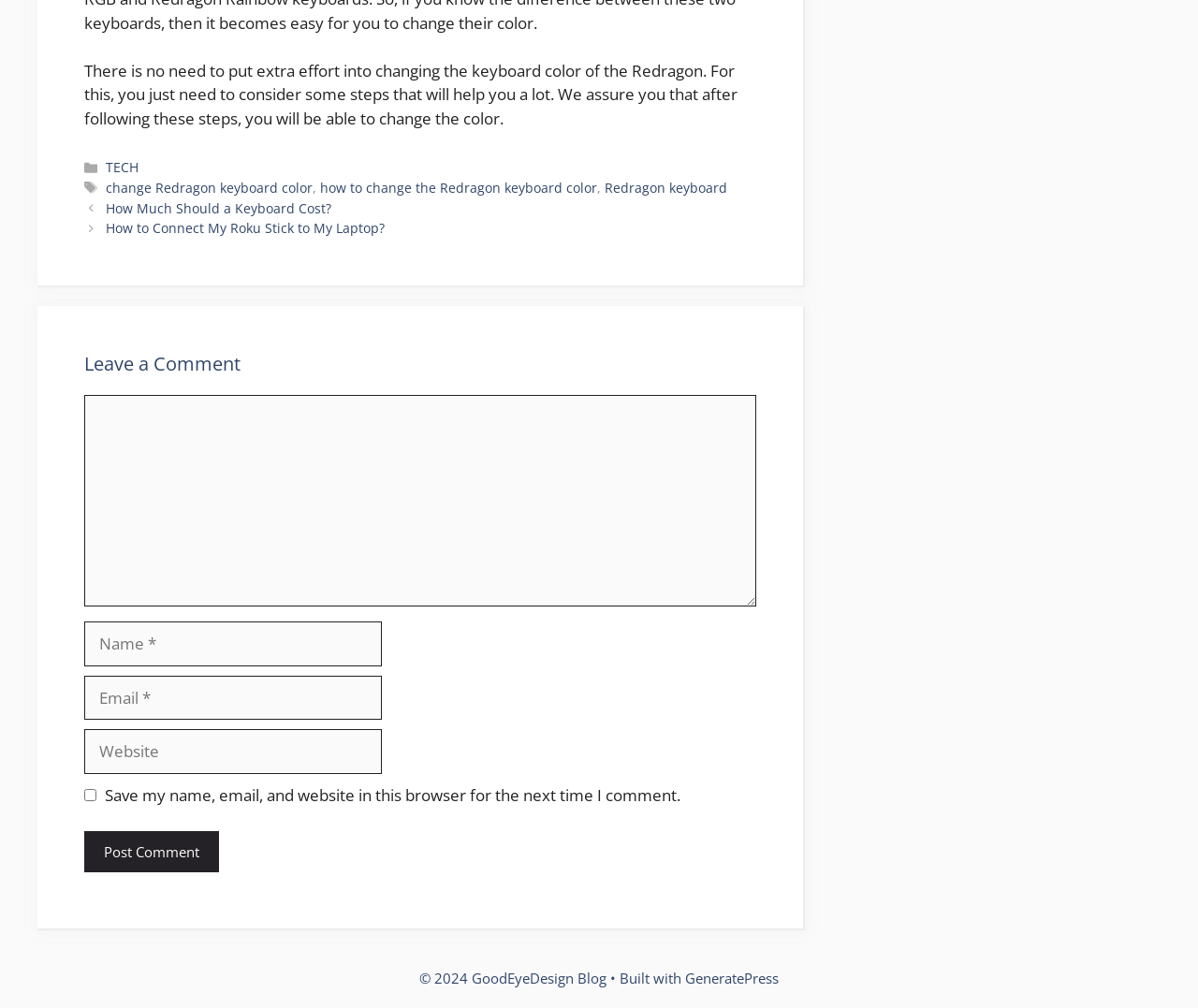What is the name of the website?
Provide a detailed answer to the question, using the image to inform your response.

The name of the website can be found in the footer section, where it displays the copyright information '© 2024 GoodEyeDesign Blog'.